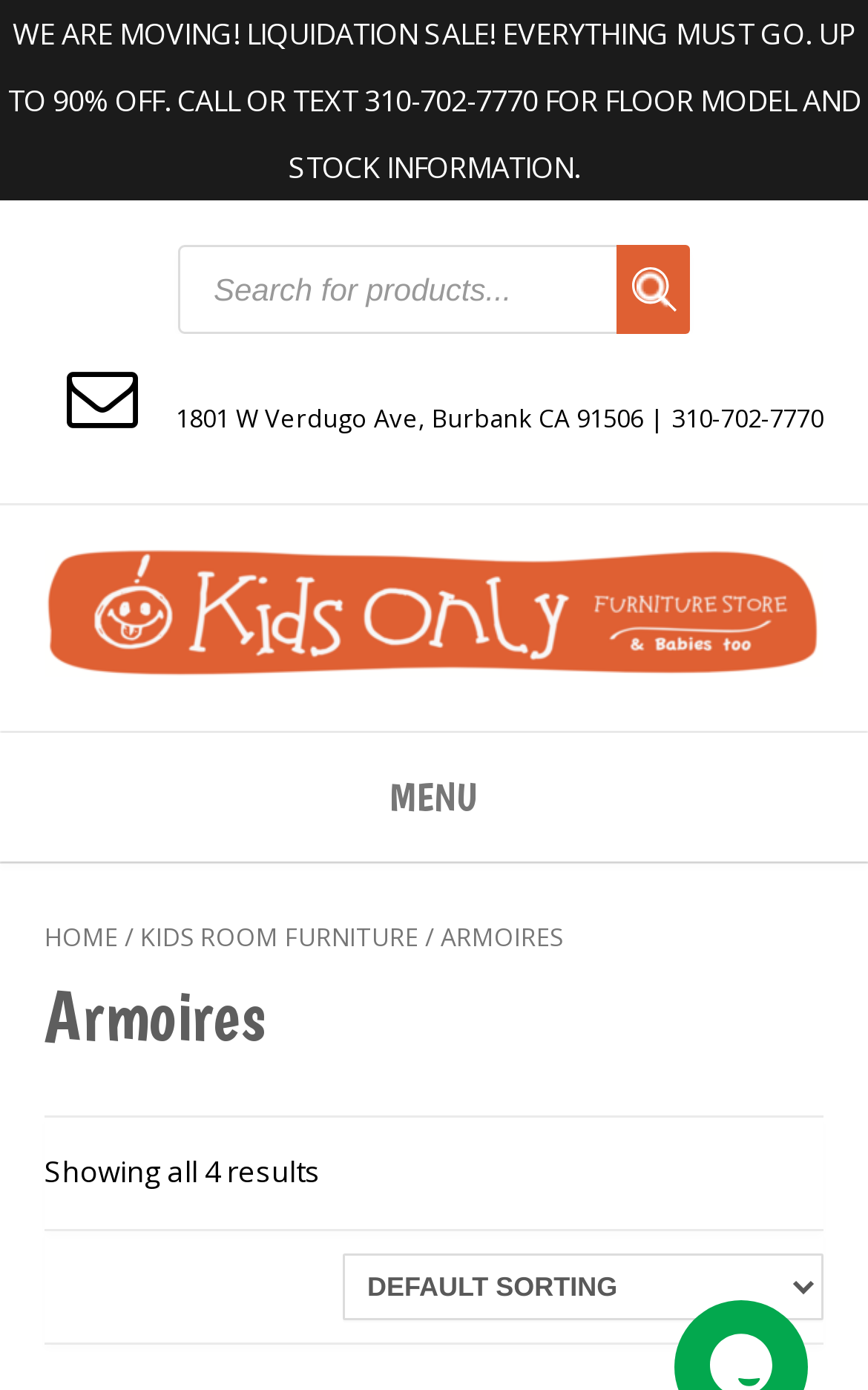Given the description "KIDS ROOM FURNITURE", provide the bounding box coordinates of the corresponding UI element.

[0.162, 0.662, 0.482, 0.686]